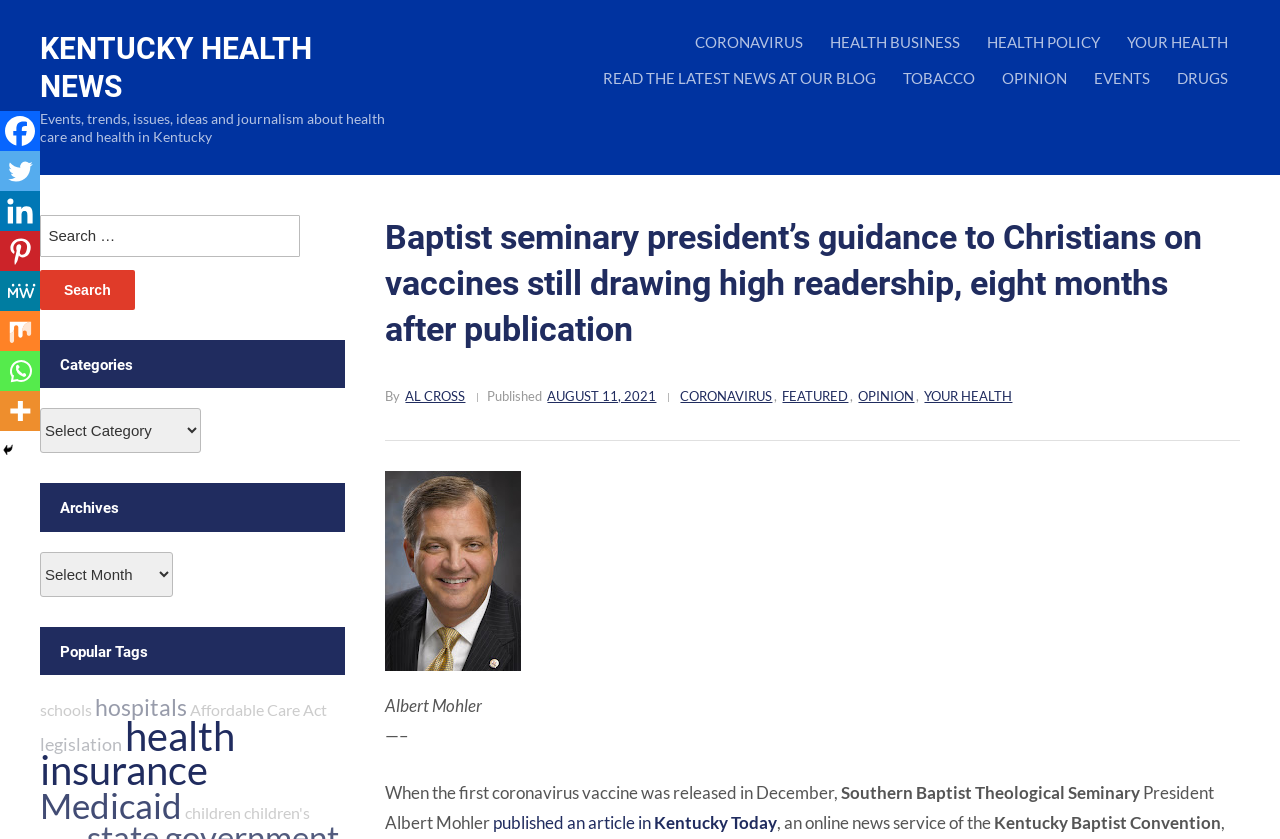How many social media links are available on the webpage?
Based on the image, respond with a single word or phrase.

8